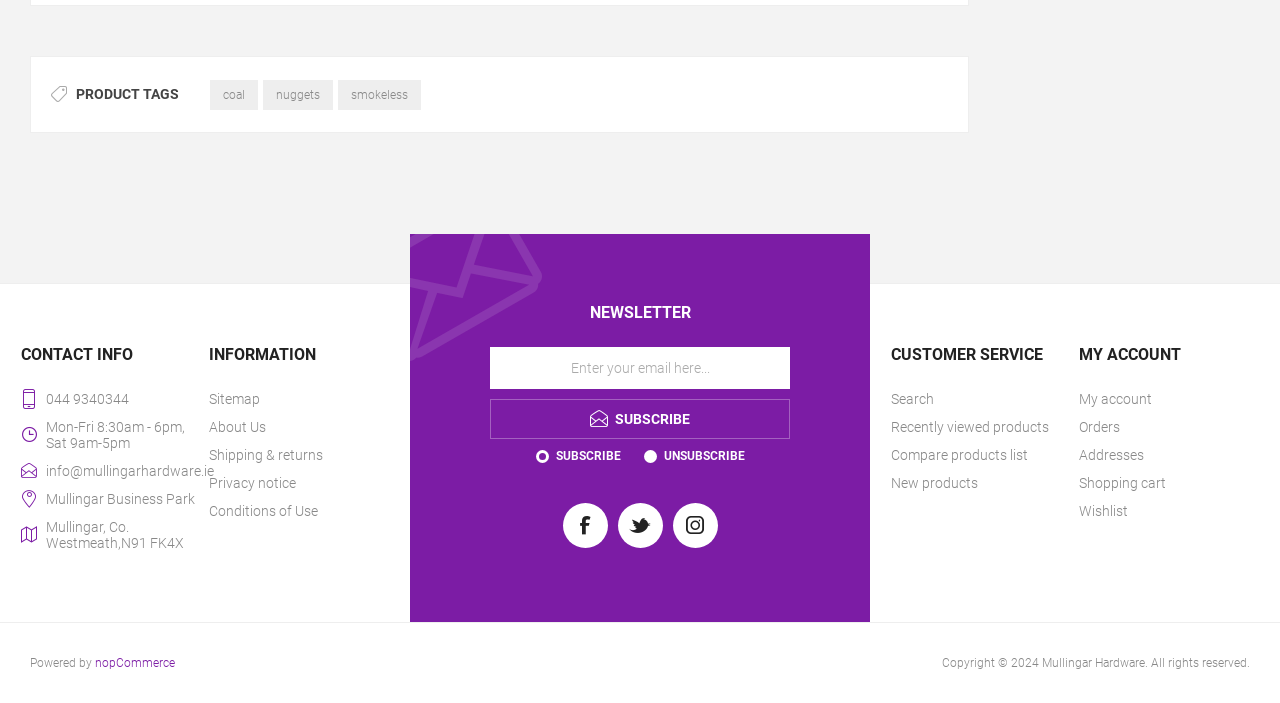Highlight the bounding box of the UI element that corresponds to this description: "My account".

[0.843, 0.548, 0.983, 0.587]